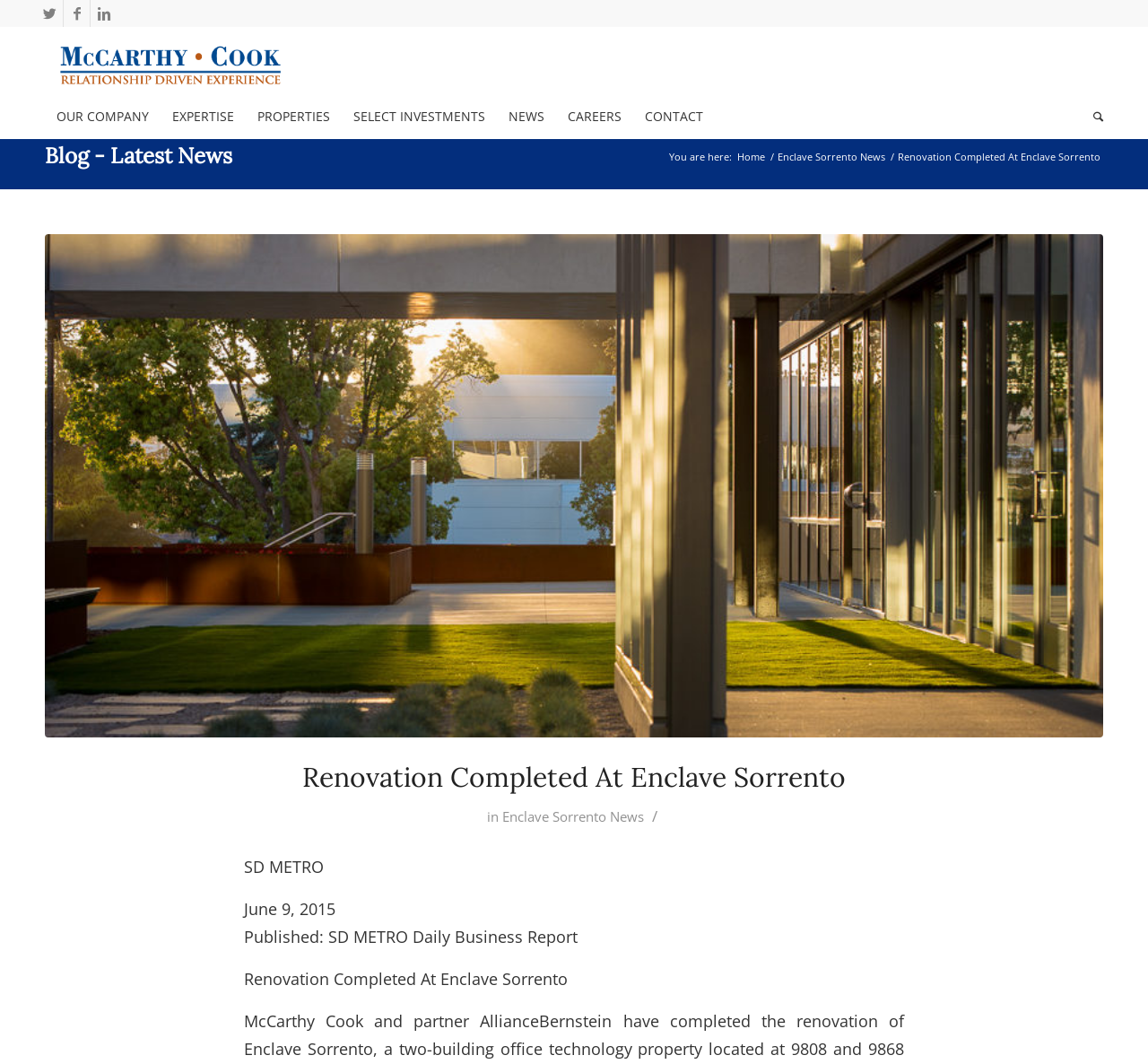Identify the bounding box coordinates of the element to click to follow this instruction: 'View Renovation Completed At Enclave Sorrento'. Ensure the coordinates are four float values between 0 and 1, provided as [left, top, right, bottom].

[0.263, 0.714, 0.737, 0.746]